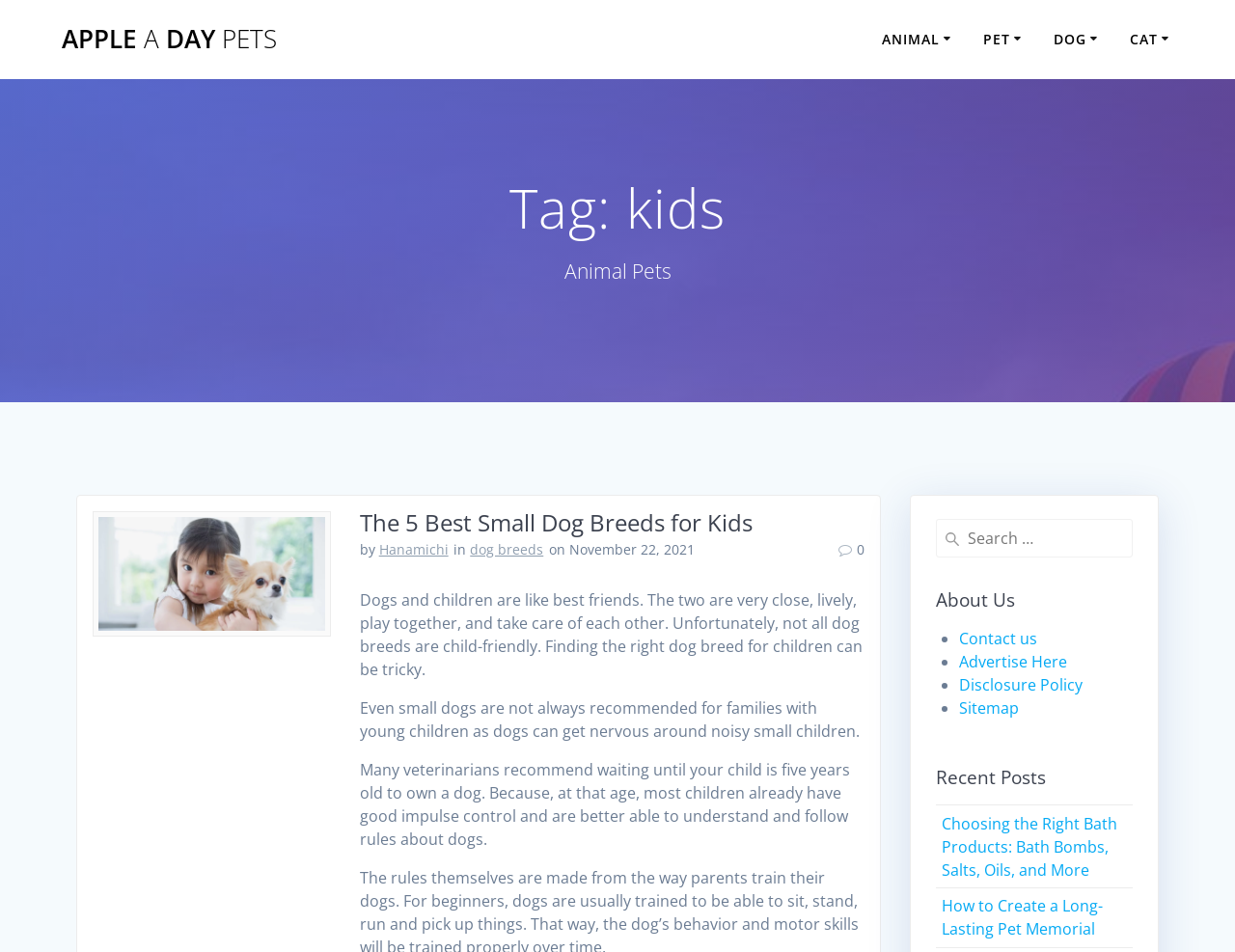Who is the author of the article?
Please answer the question with a single word or phrase, referencing the image.

Hanamichi